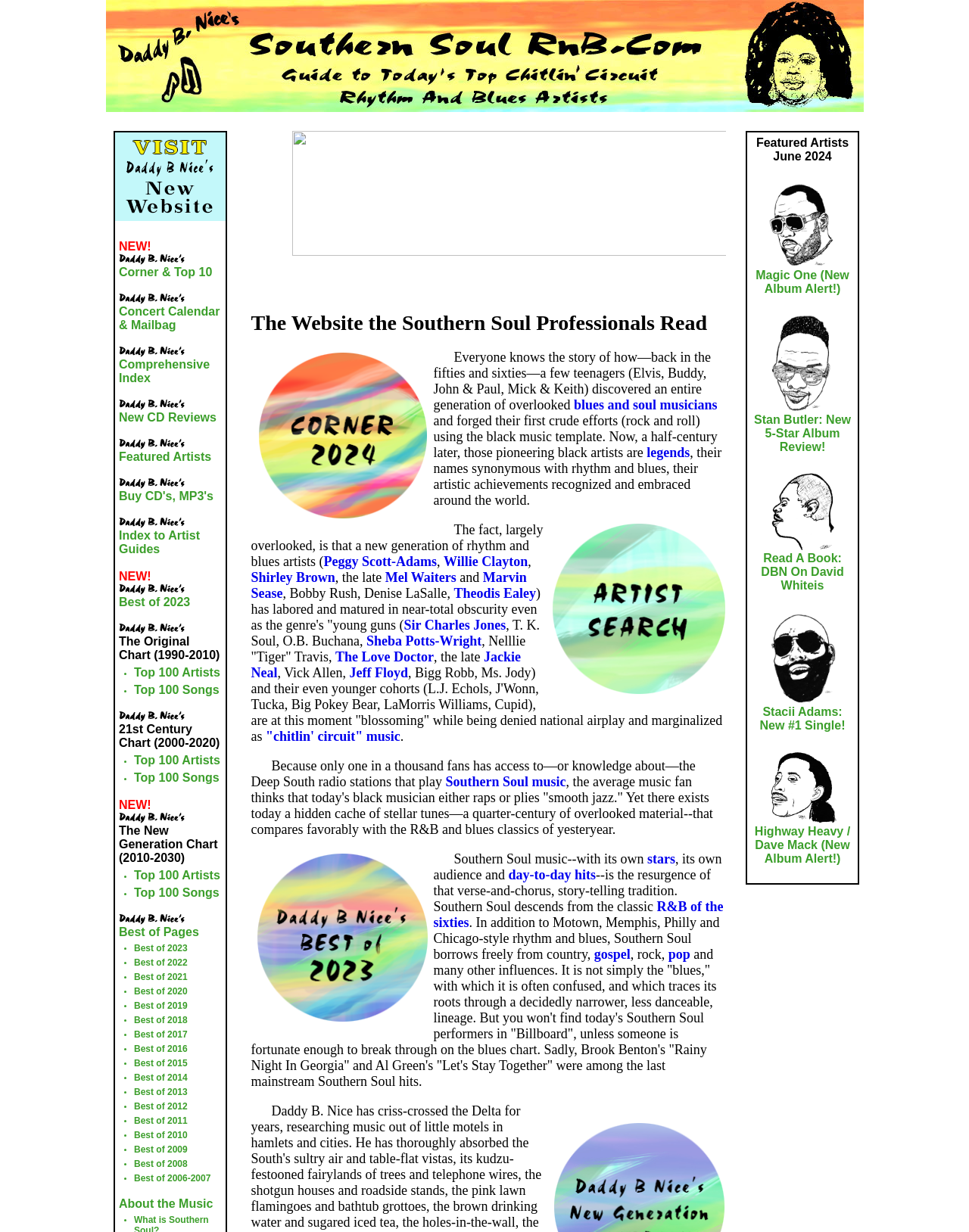What is the name of the website's author?
Use the image to answer the question with a single word or phrase.

Daddy B. Nice